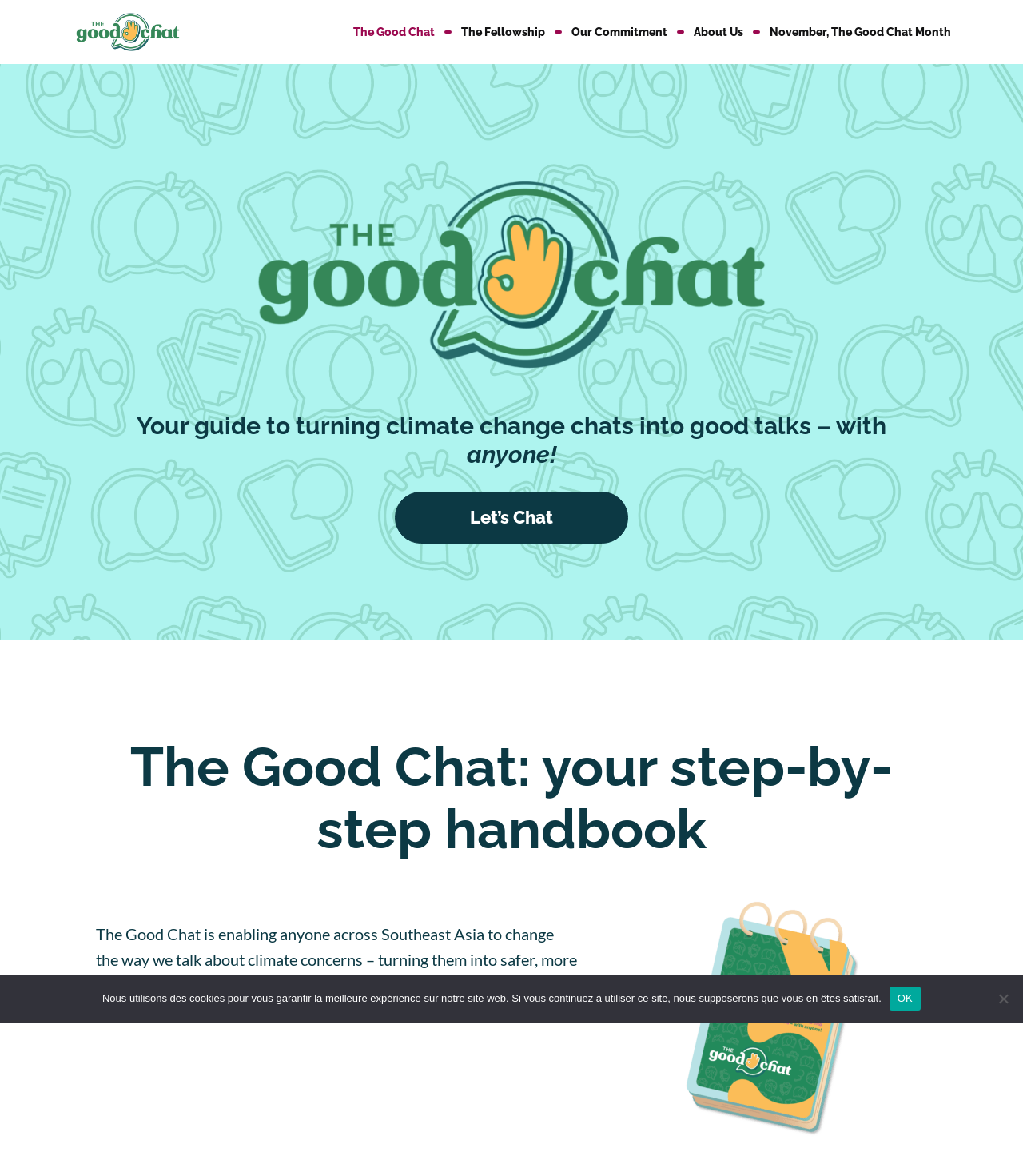Could you find the bounding box coordinates of the clickable area to complete this instruction: "Click on The Good Chat link"?

[0.07, 0.007, 0.18, 0.047]